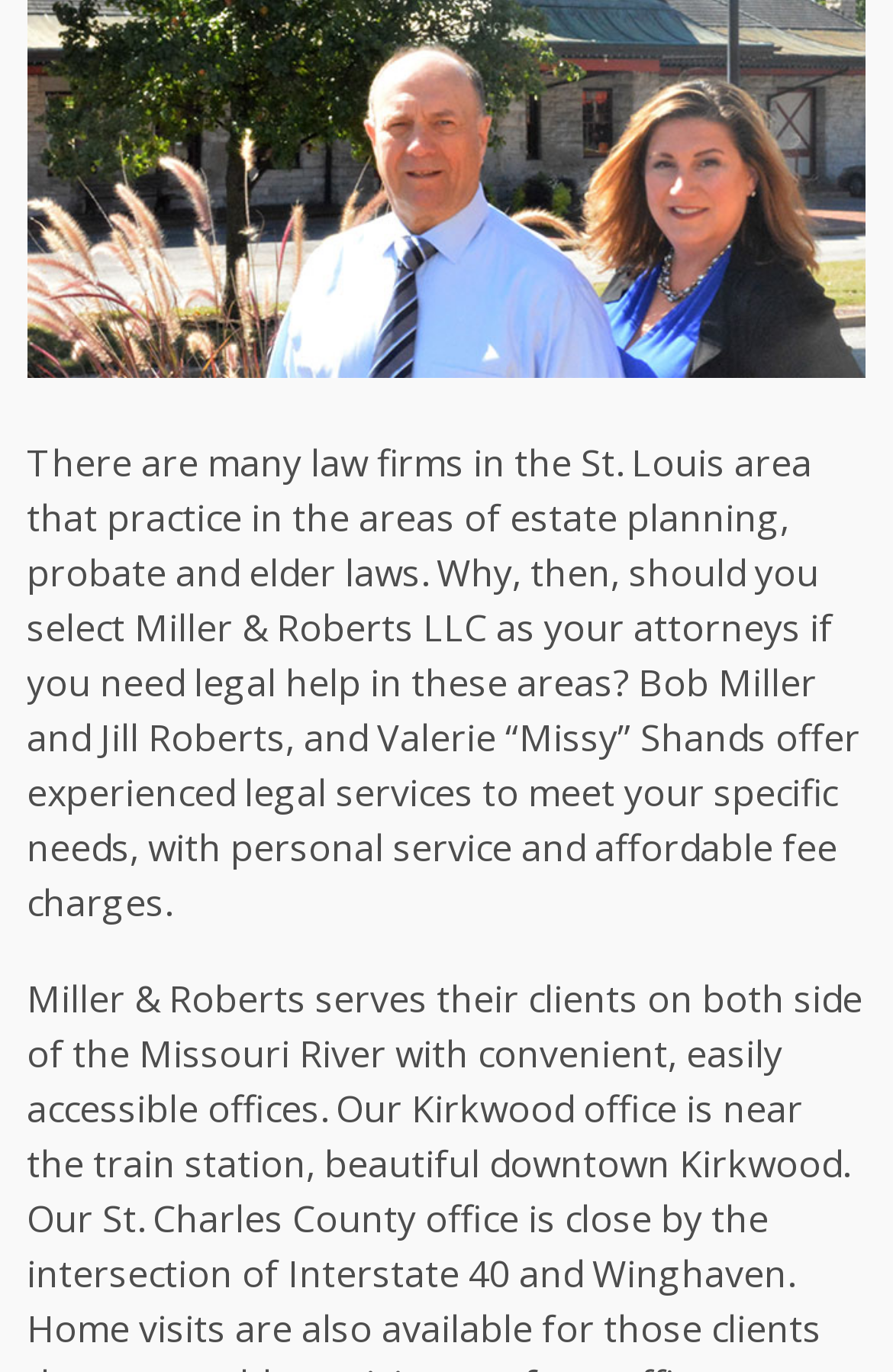Locate the bounding box coordinates of the UI element described by: "Jill Taylor Roberts". The bounding box coordinates should consist of four float numbers between 0 and 1, i.e., [left, top, right, bottom].

[0.068, 0.557, 0.932, 0.624]